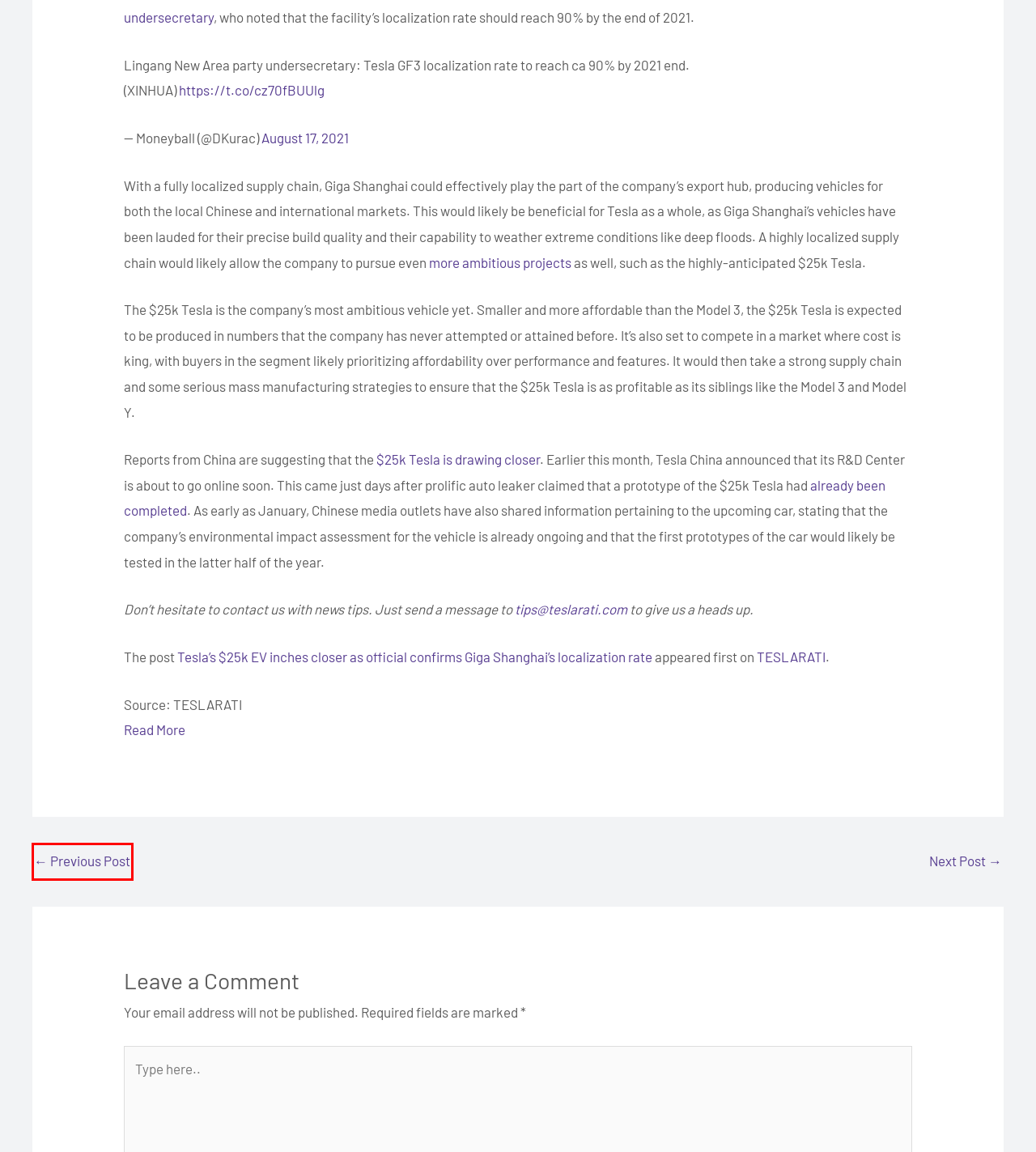Take a look at the provided webpage screenshot featuring a red bounding box around an element. Select the most appropriate webpage description for the page that loads after clicking on the element inside the red bounding box. Here are the candidates:
A. Tesla’s $25k EV inches closer as official confirms Giga Shanghai's localization rate
B. Porsche Teases New Concept For IAA, Is It The Boxster EV? - CHARGINGRENTALS
C. https://twitter.com/DKurac/status/1397187053327167506
D. Rivian battery supplier Samsung SDI is considering Illinois for US plant - CHARGINGRENTALS
E. Tesla China's $25k car to be sold globally, confirms exec in state media interview
F. Tesla $25K compact electric car prototype has been completed: rumor
G. Tesla R&D Center nears completion, hints at $25k car inching closer to production
H. Tesla News, Tips, Rumors, and Reviews

B